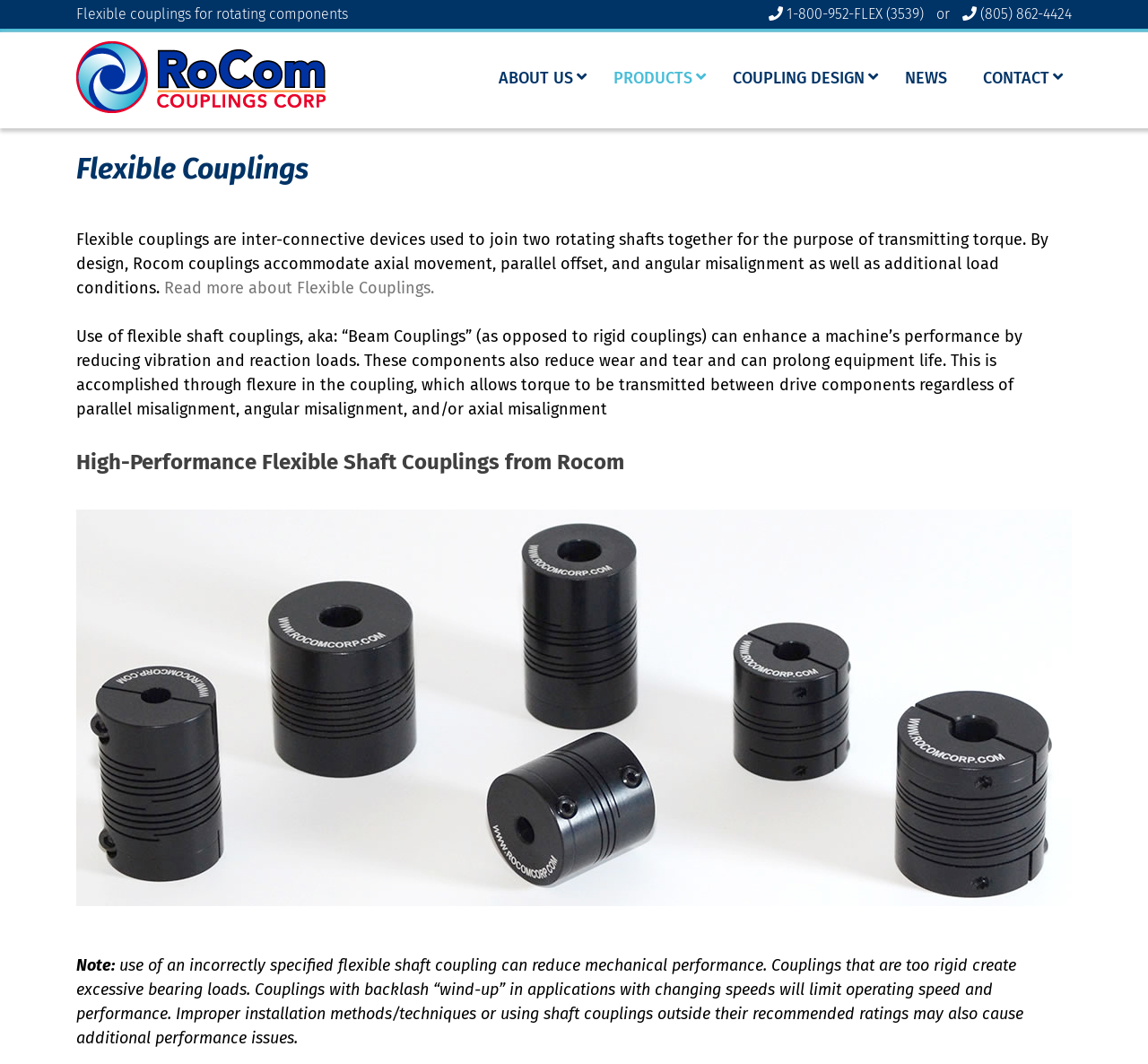Provide the bounding box coordinates for the UI element that is described by this text: "Coupling Design". The coordinates should be in the form of four float numbers between 0 and 1: [left, top, right, bottom].

[0.623, 0.051, 0.773, 0.096]